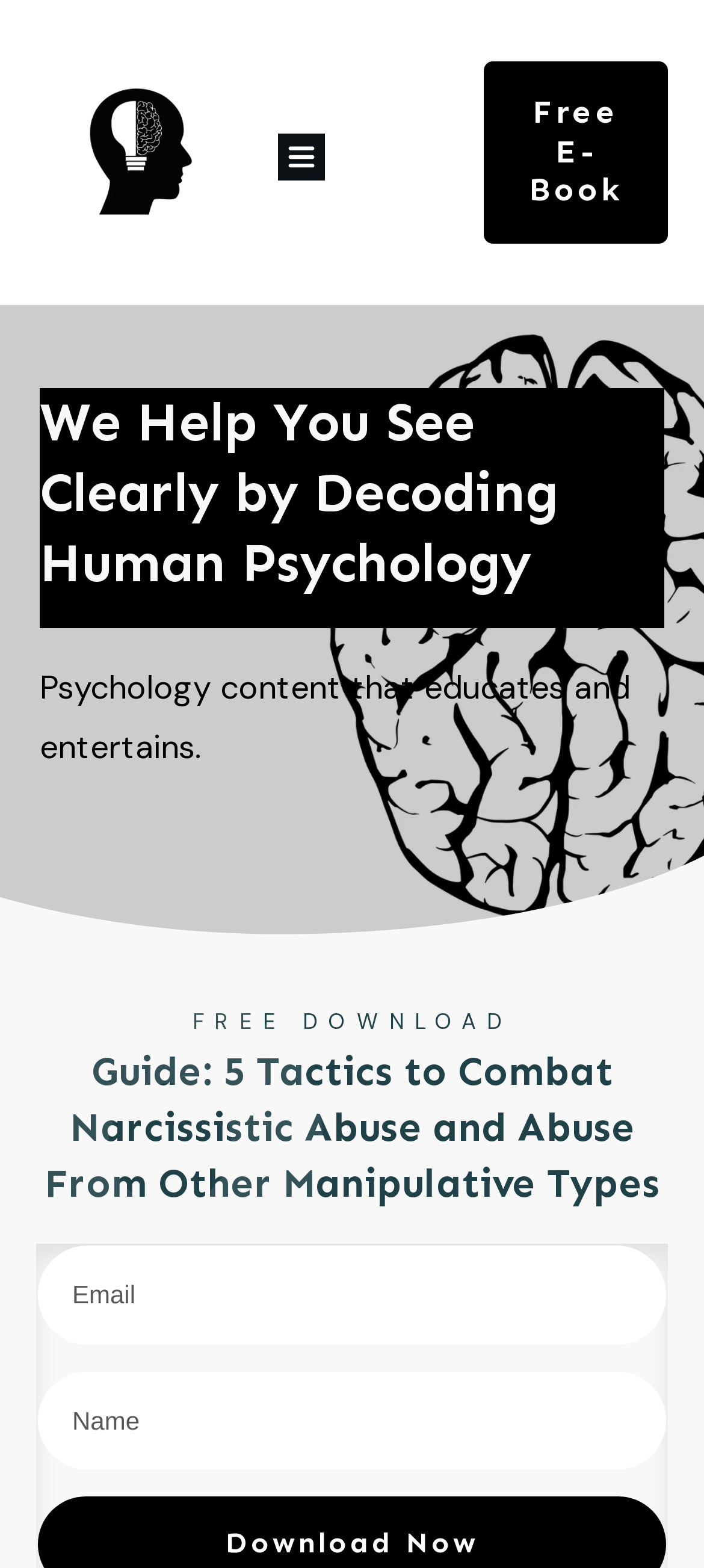How many textboxes are present on the webpage?
Based on the visual, give a brief answer using one word or a short phrase.

2